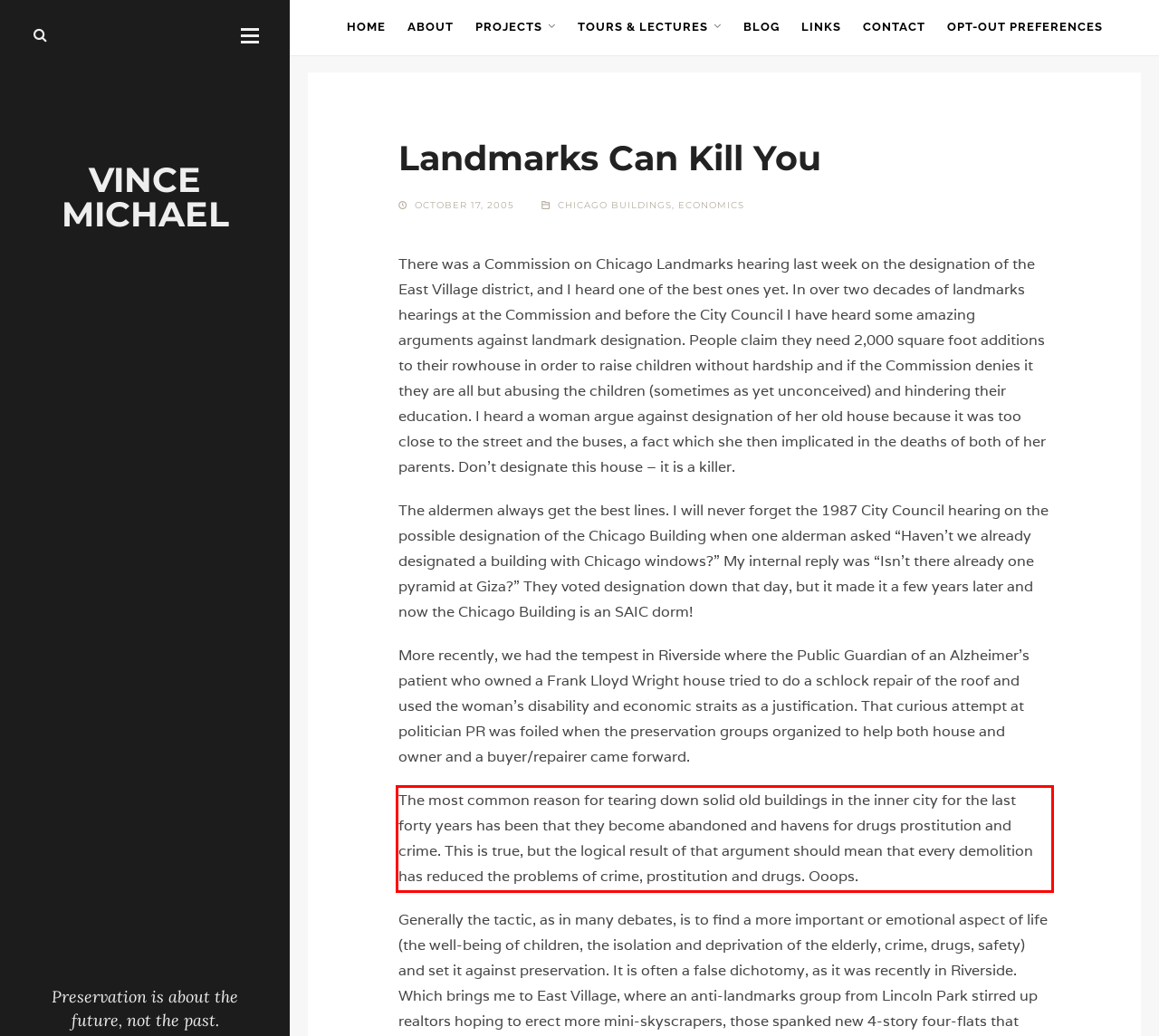Using OCR, extract the text content found within the red bounding box in the given webpage screenshot.

The most common reason for tearing down solid old buildings in the inner city for the last forty years has been that they become abandoned and havens for drugs prostitution and crime. This is true, but the logical result of that argument should mean that every demolition has reduced the problems of crime, prostitution and drugs. Ooops.